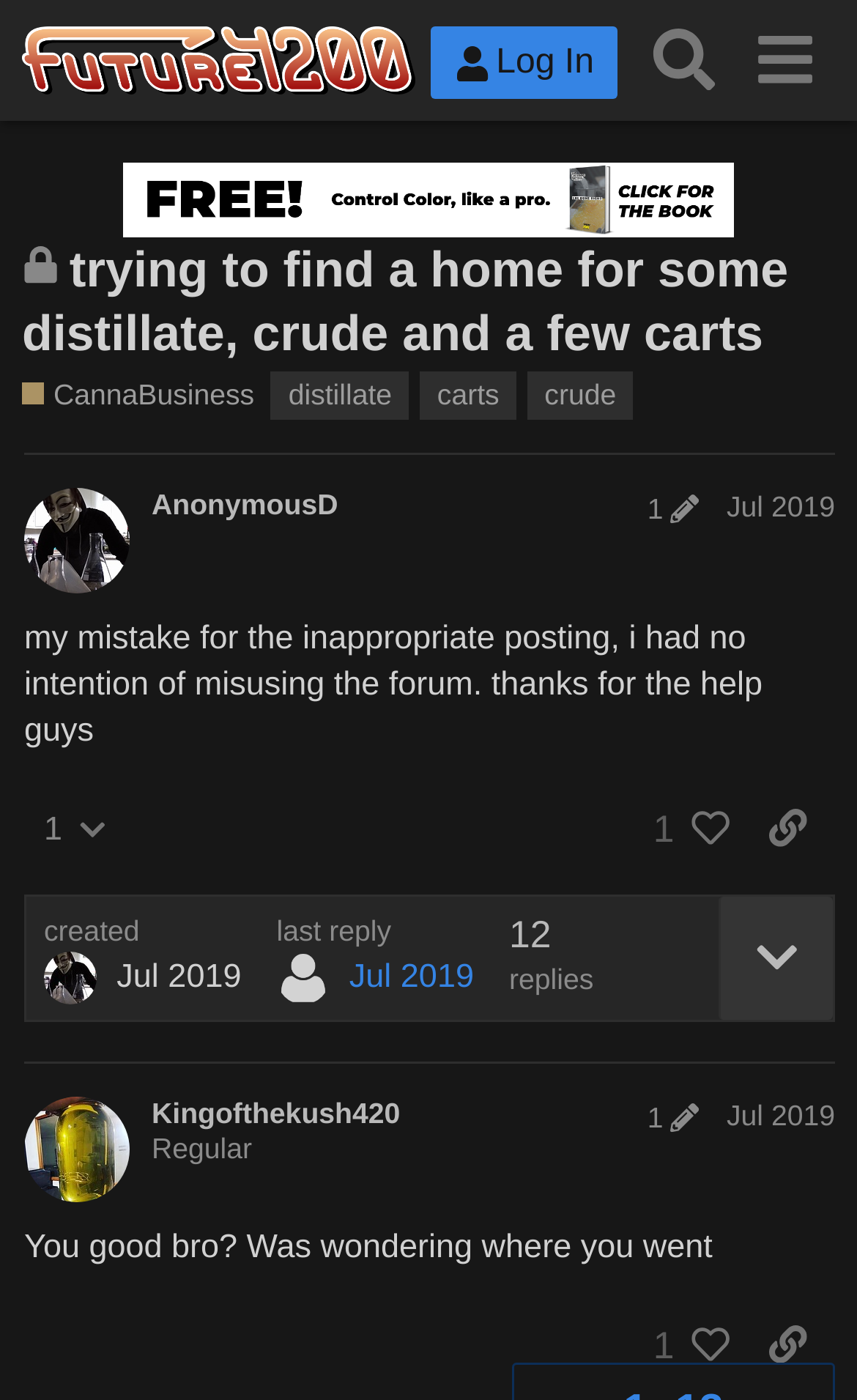Given the element description, predict the bounding box coordinates in the format (top-left x, top-left y, bottom-right x, bottom-right y). Make sure all values are between 0 and 1. Here is the element description: last reply Jul 2019

[0.323, 0.652, 0.553, 0.718]